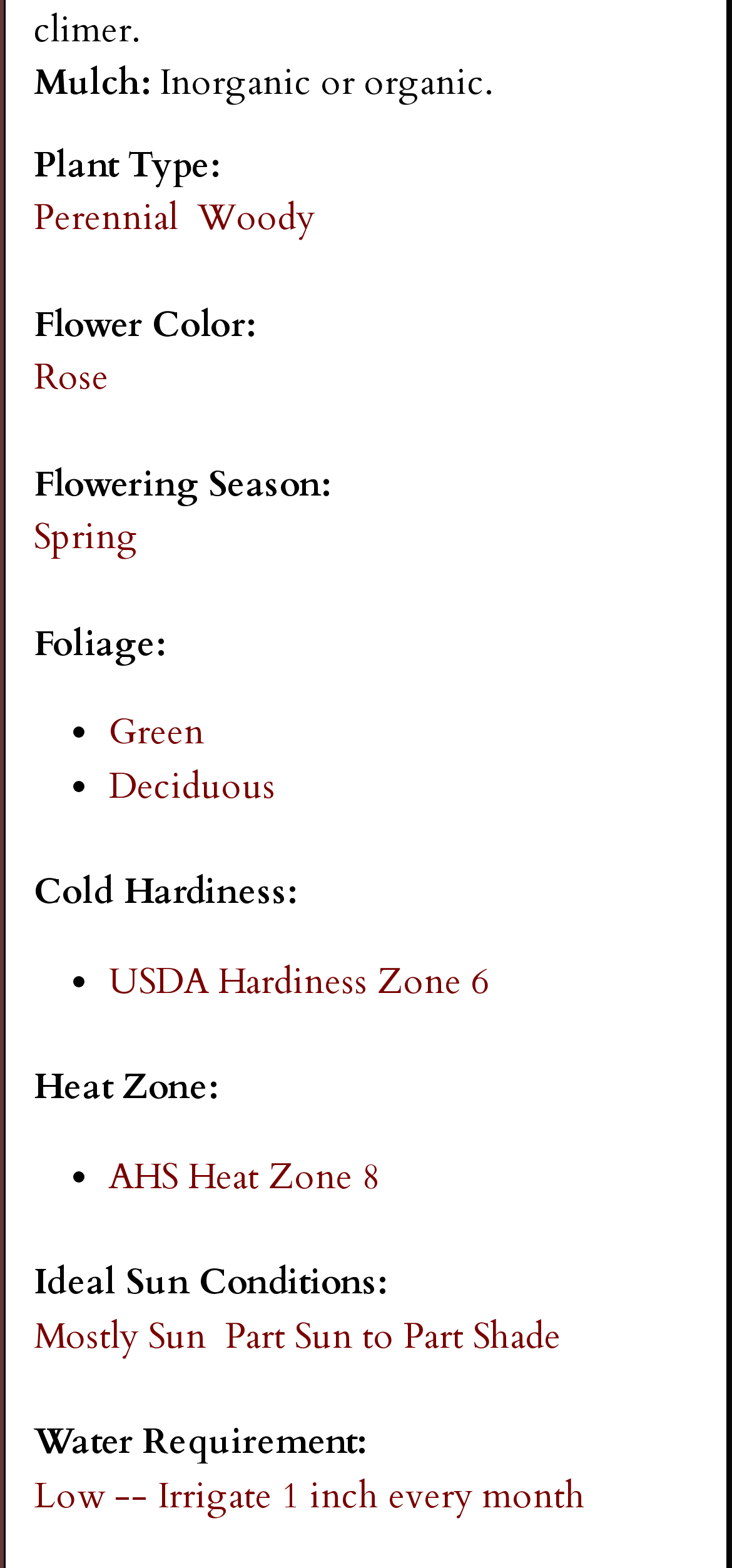What is the ideal sun condition?
Using the information from the image, give a concise answer in one word or a short phrase.

Mostly Sun